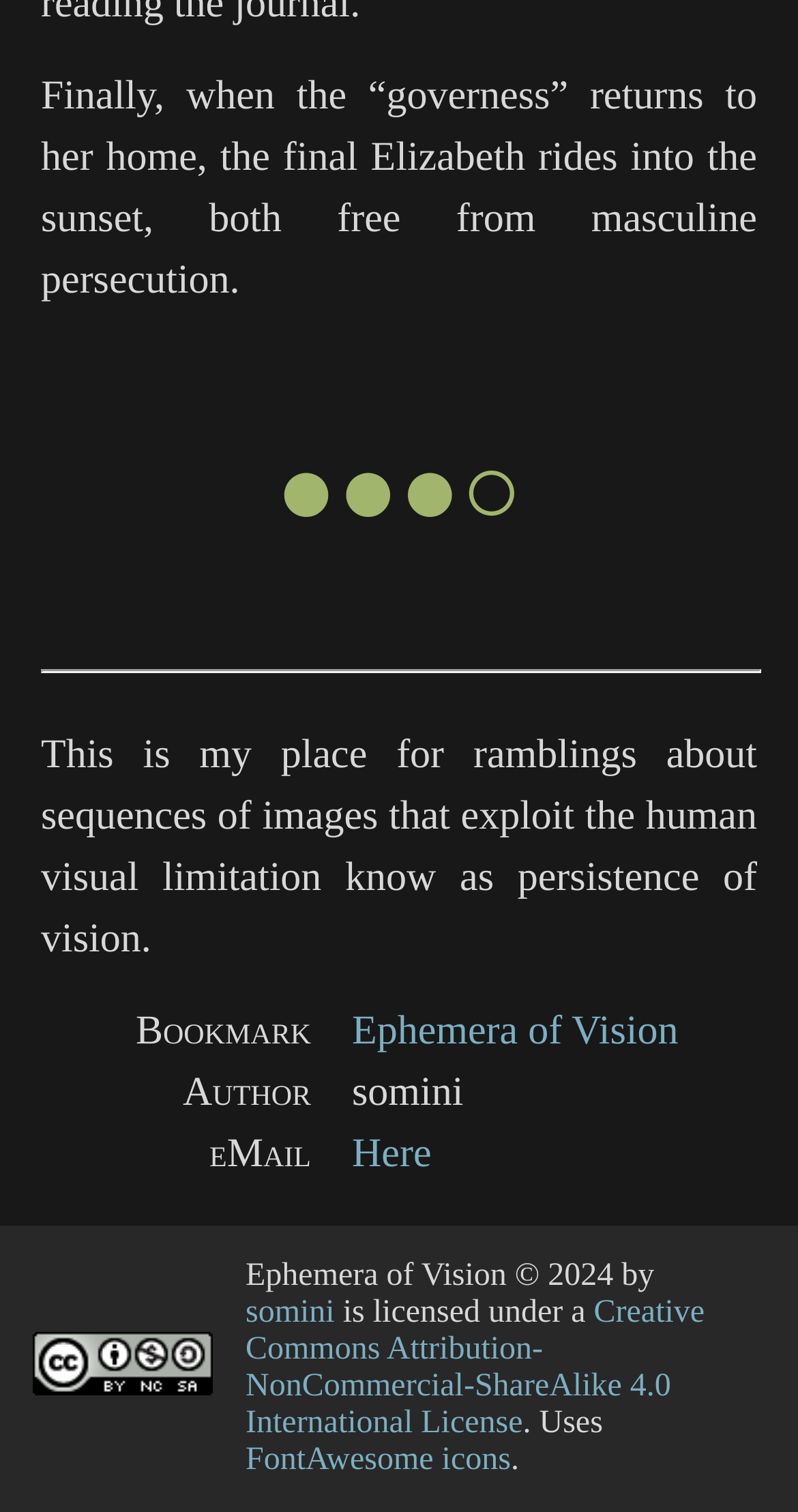Please locate the UI element described by "Ephemera of Vision" and provide its bounding box coordinates.

[0.441, 0.667, 0.85, 0.697]